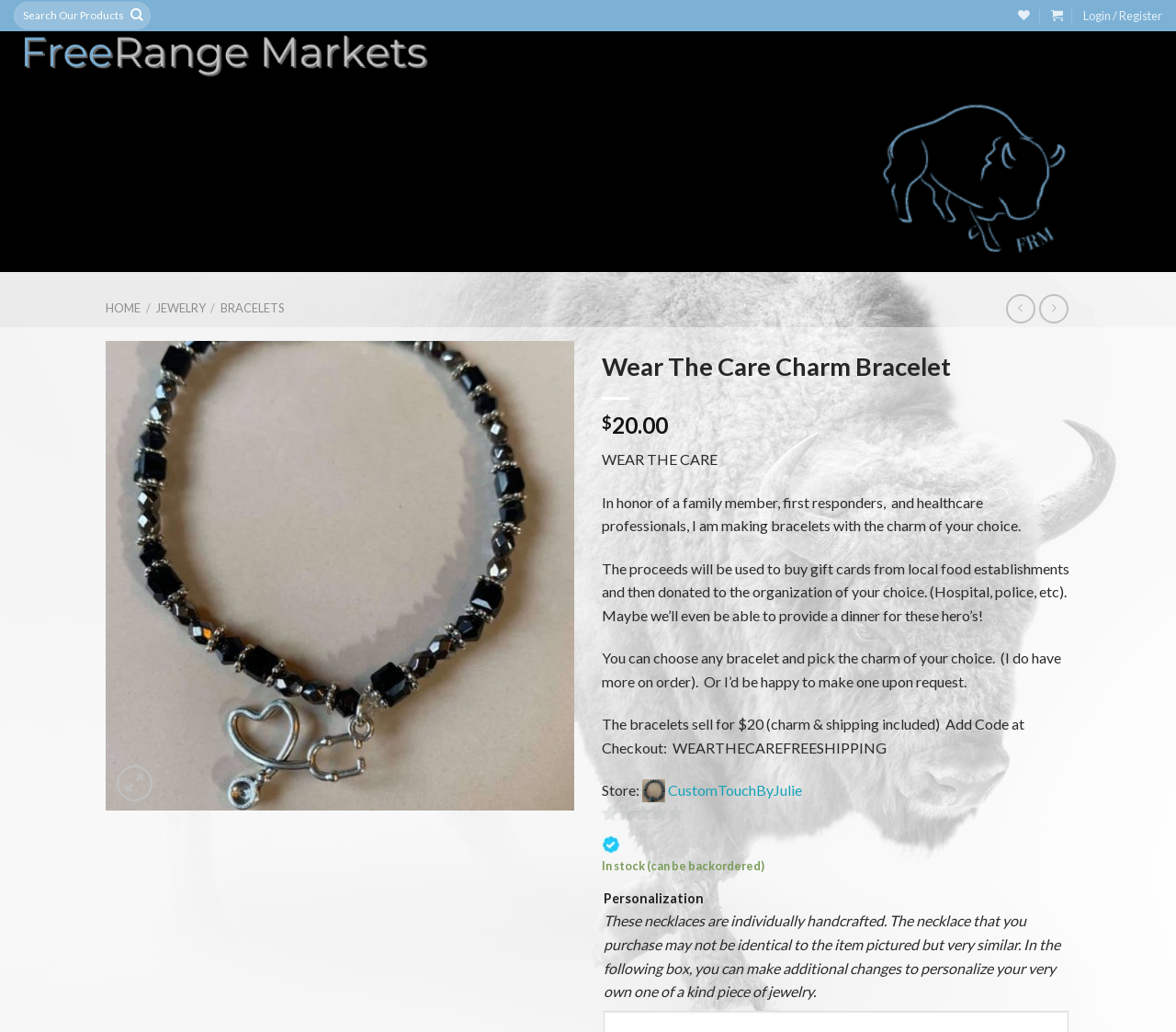Locate the bounding box coordinates of the clickable region necessary to complete the following instruction: "Click on Next". Provide the coordinates in the format of four float numbers between 0 and 1, i.e., [left, top, right, bottom].

[0.447, 0.512, 0.475, 0.603]